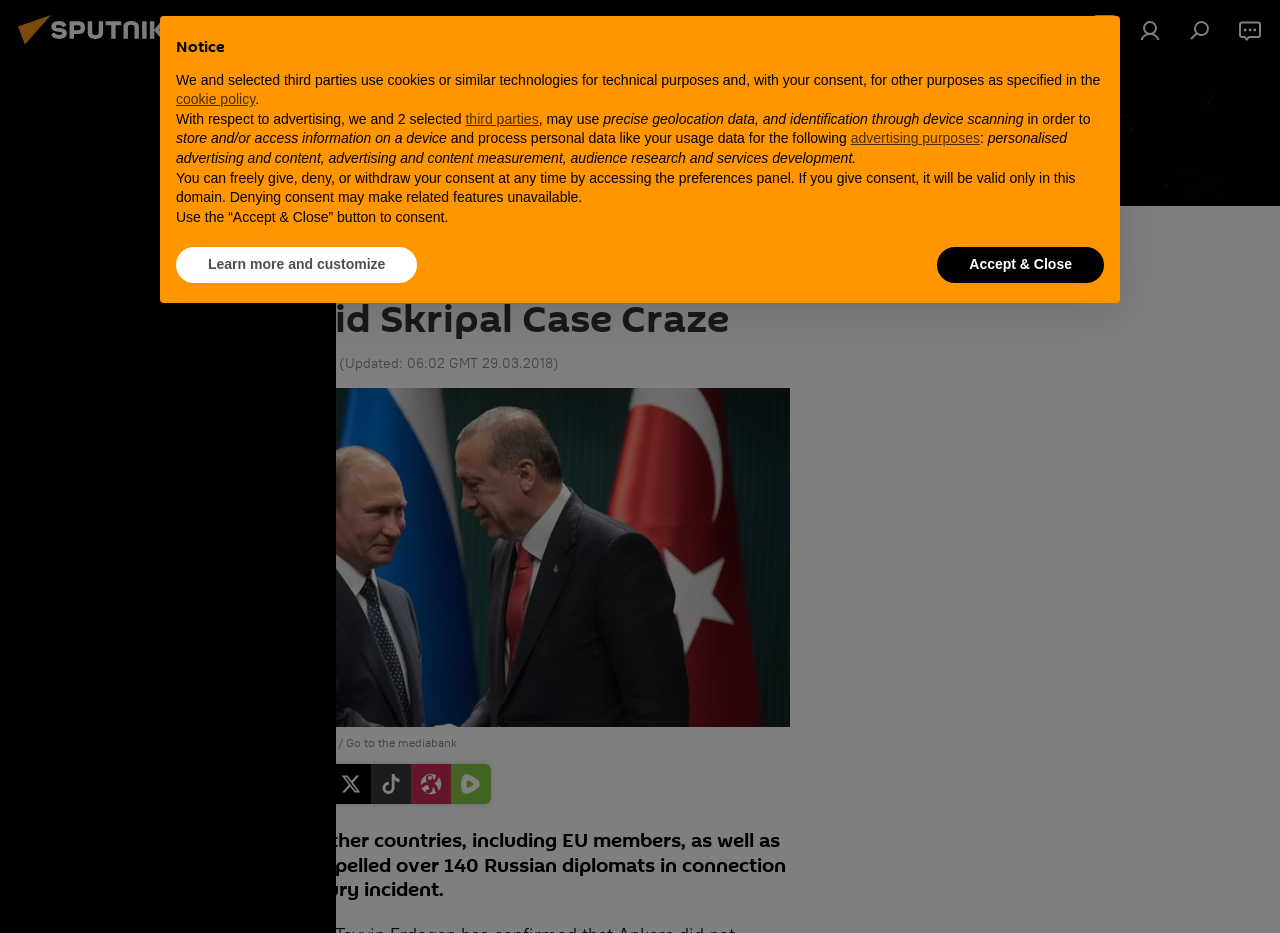Explain the webpage in detail, including its primary components.

This webpage appears to be a news article from Sputnik International, with the title "Erdogan Confirms Turkey Won't Send Russian Diplomats Out Amid Skripal Case Craze" and a publication date of March 29, 2018. 

At the top of the page, there is a navigation bar with links to "Sputnik International", "Authorization", and "Chats". There are also several small images scattered throughout the top section of the page.

Below the navigation bar, there is a large heading with the title of the article, followed by a link to the publication date and time. The article's content is divided into two main sections: a large image of Russian President Vladimir Putin and Turkish President Recep Tayyip Erdogan, and a block of text summarizing the article's content.

The text section begins with a brief summary of the article, stating that "More than 25 other countries, including EU members, as well as the US, have expelled over 140 Russian diplomats in connection with the Salisbury incident." 

To the right of the article's content, there is a sidebar with links to subscribe to Sputnik International's social media channels, including Telegram, Twitter, TikTok, Odysee, and Rumble.

At the bottom of the page, there is a notice about the use of cookies and a link to the website's cookie policy. There are also two buttons, "Learn more and customize" and "Accept & Close", which allow users to manage their consent for the use of cookies and other tracking technologies.